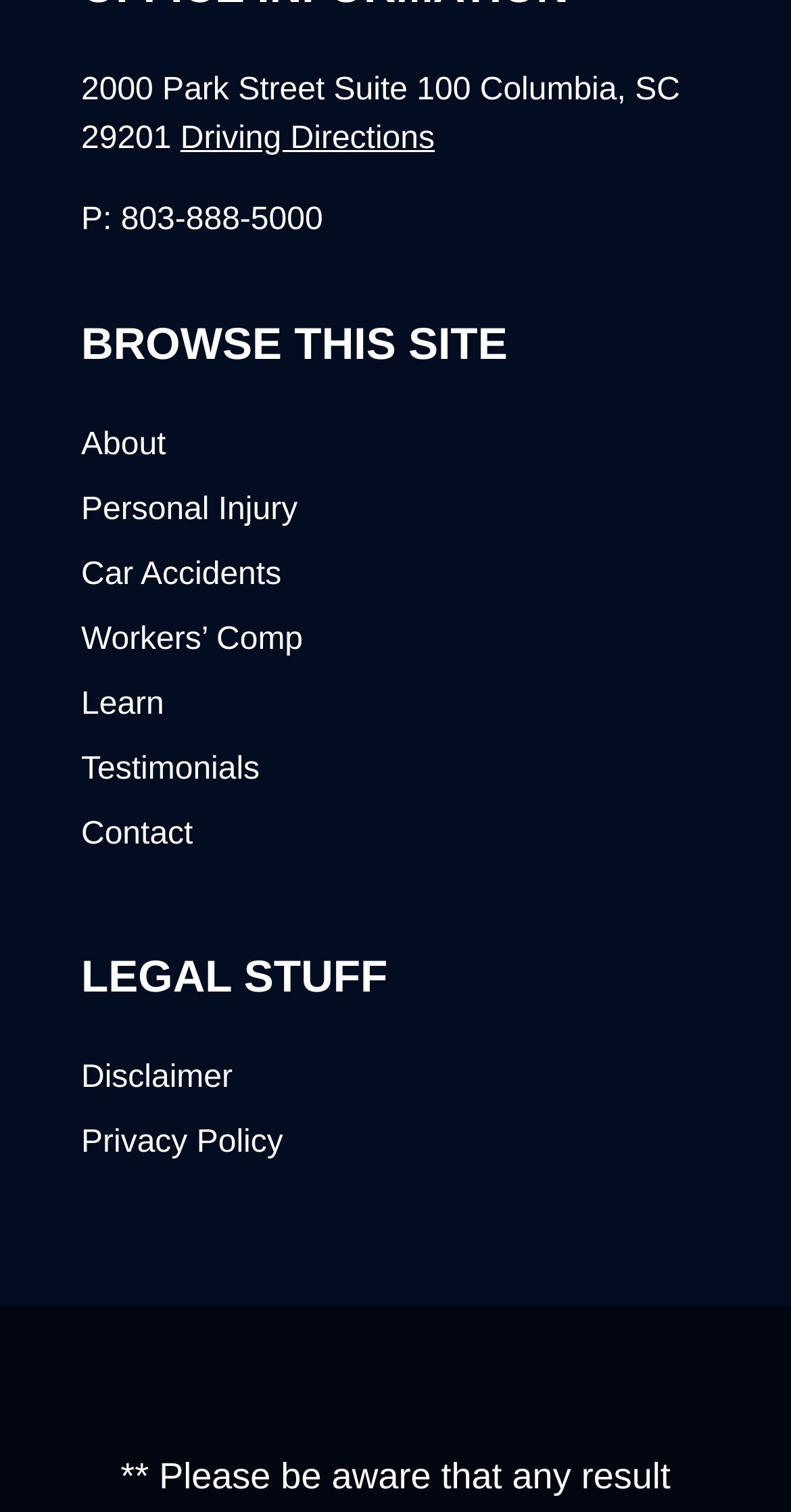Kindly determine the bounding box coordinates for the area that needs to be clicked to execute this instruction: "Learn more".

[0.103, 0.455, 0.207, 0.478]